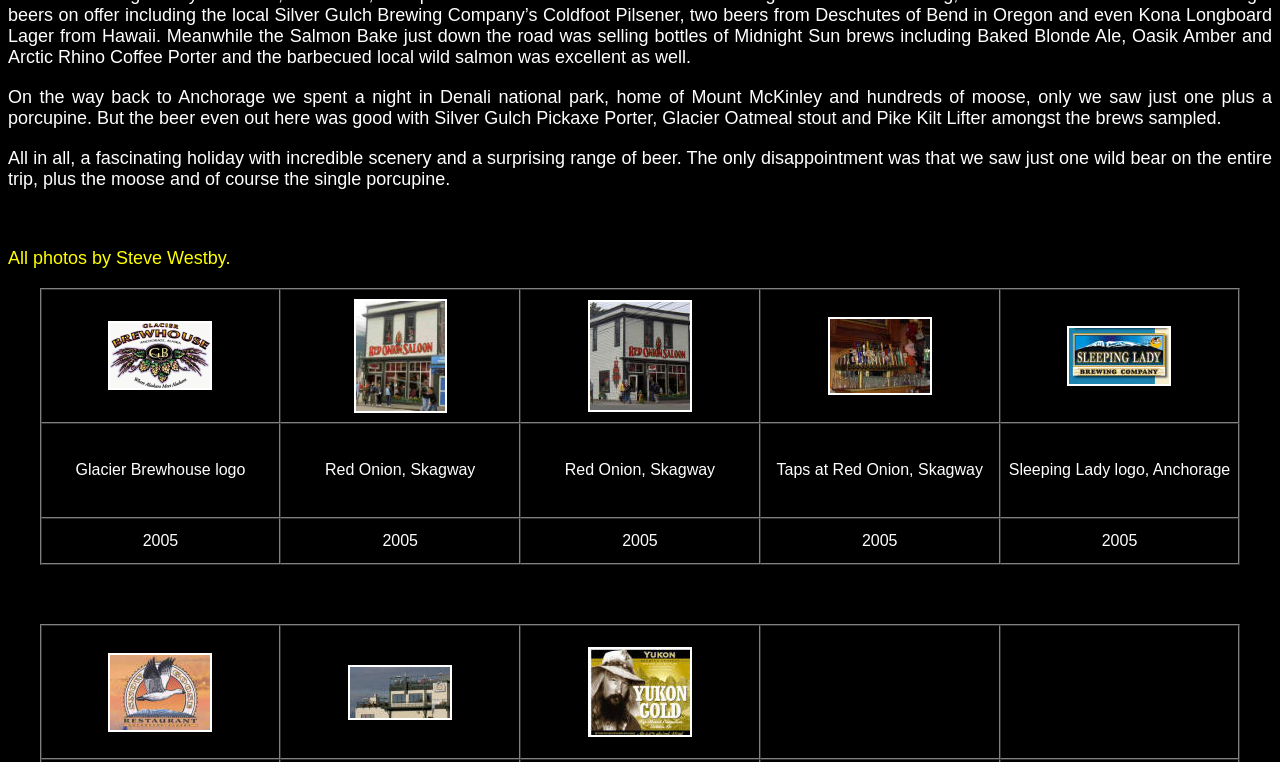What is the name of the brewery with a logo shown in the table?
Look at the image and respond with a one-word or short phrase answer.

Glacier Brewhouse